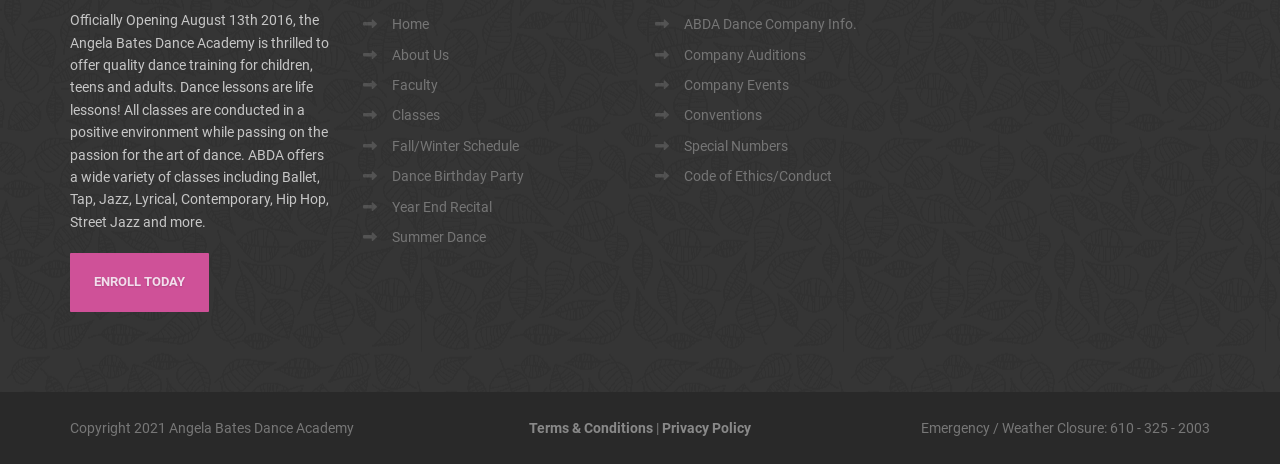Bounding box coordinates are specified in the format (top-left x, top-left y, bottom-right x, bottom-right y). All values are floating point numbers bounded between 0 and 1. Please provide the bounding box coordinate of the region this sentence describes: Privacy Policy

[0.517, 0.904, 0.587, 0.939]